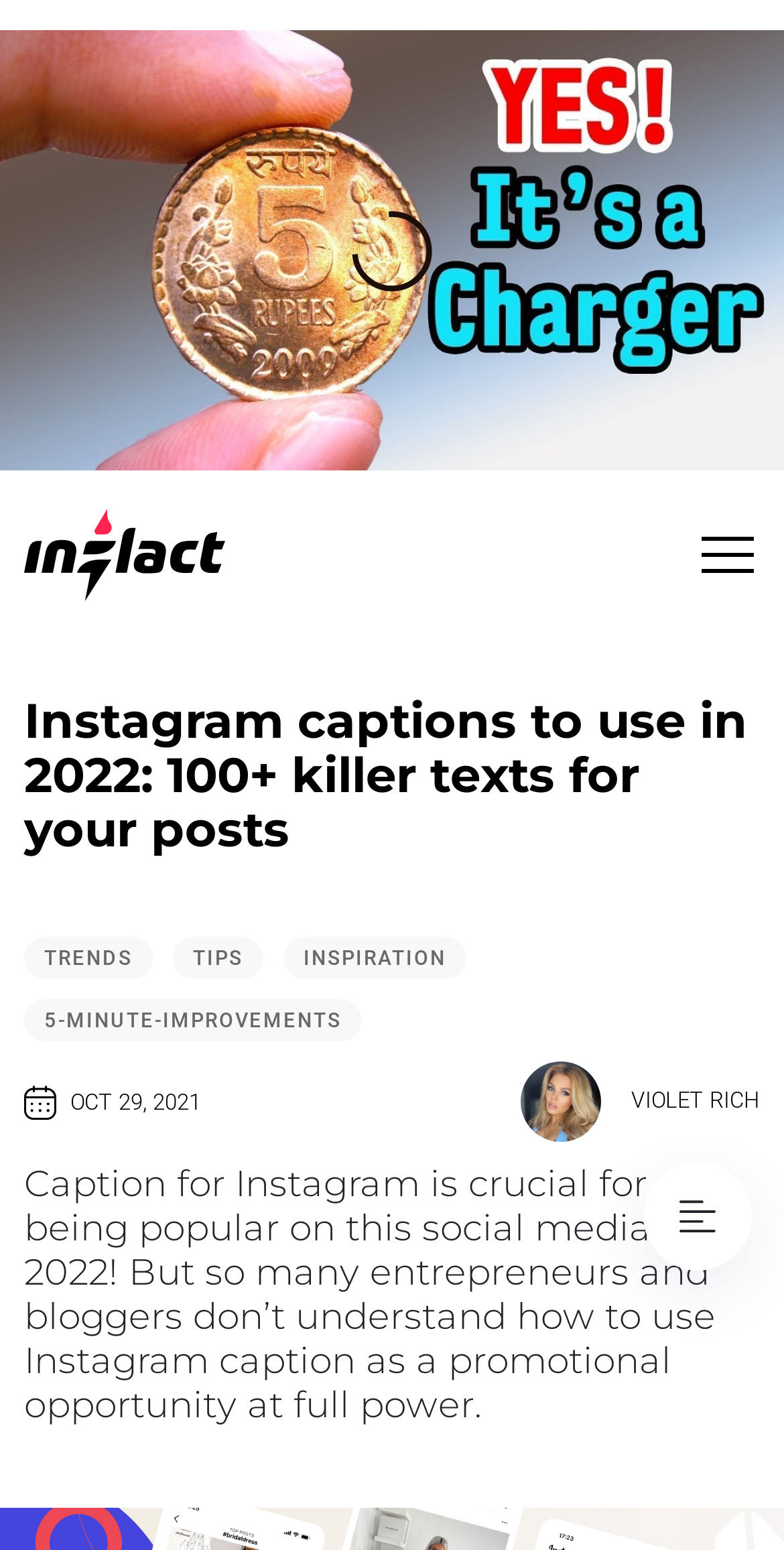Using the details in the image, give a detailed response to the question below:
What is the purpose of Instagram captions?

According to the webpage, Instagram captions are crucial for being popular on Instagram, and they can be used as a promotional opportunity at full power, but many entrepreneurs and bloggers don't understand how to use them effectively.